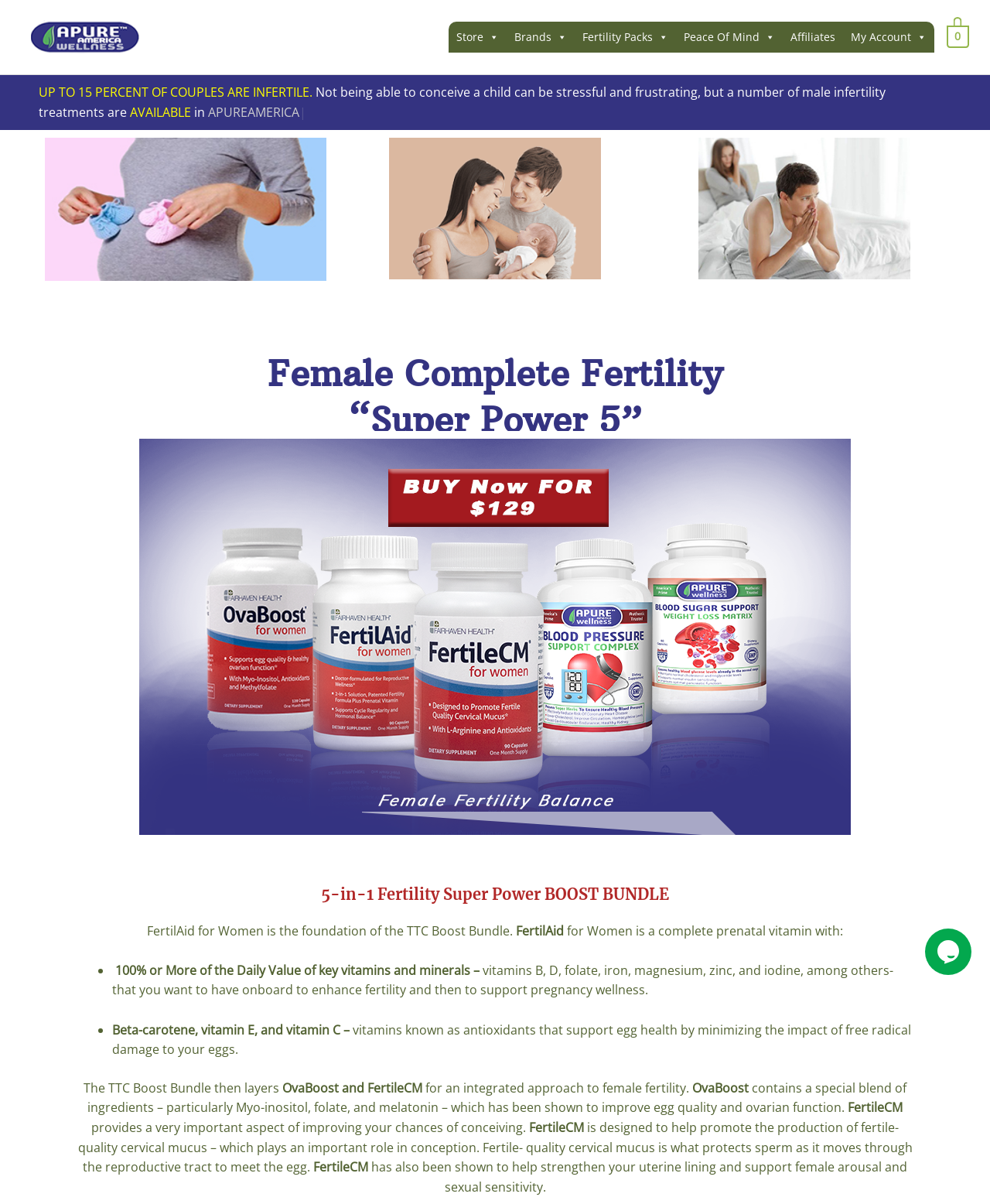Given the description alt="Apureamerica", predict the bounding box coordinates of the UI element. Ensure the coordinates are in the format (top-left x, top-left y, bottom-right x, bottom-right y) and all values are between 0 and 1.

[0.031, 0.023, 0.141, 0.037]